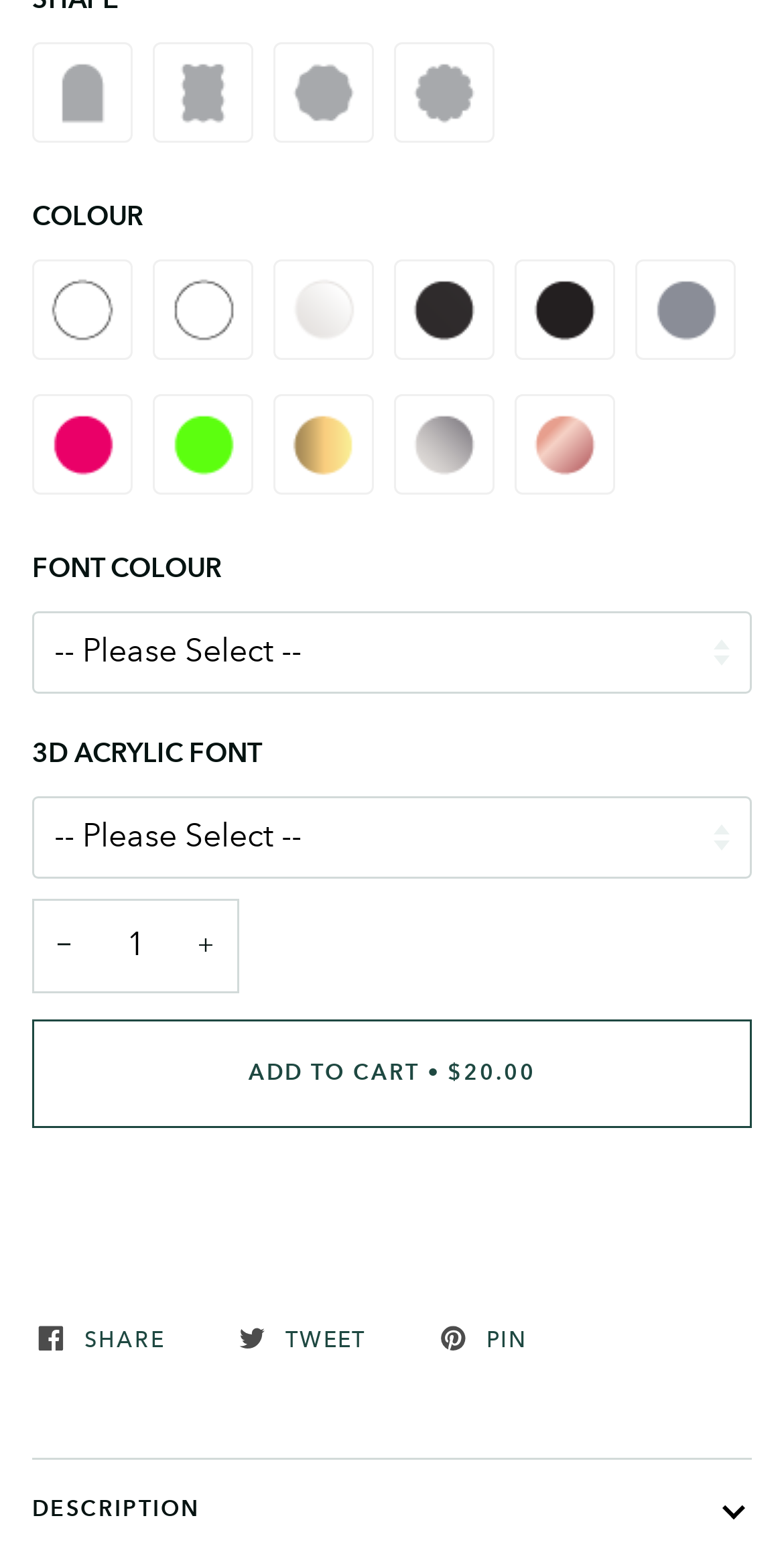What is the purpose of the '+' and '-' buttons?
Please provide a detailed answer to the question.

I inferred the purpose of the '+' and '-' buttons by analyzing their positions and relationships with the spinbutton element, which suggests that they are used to adjust the quantity of an item.